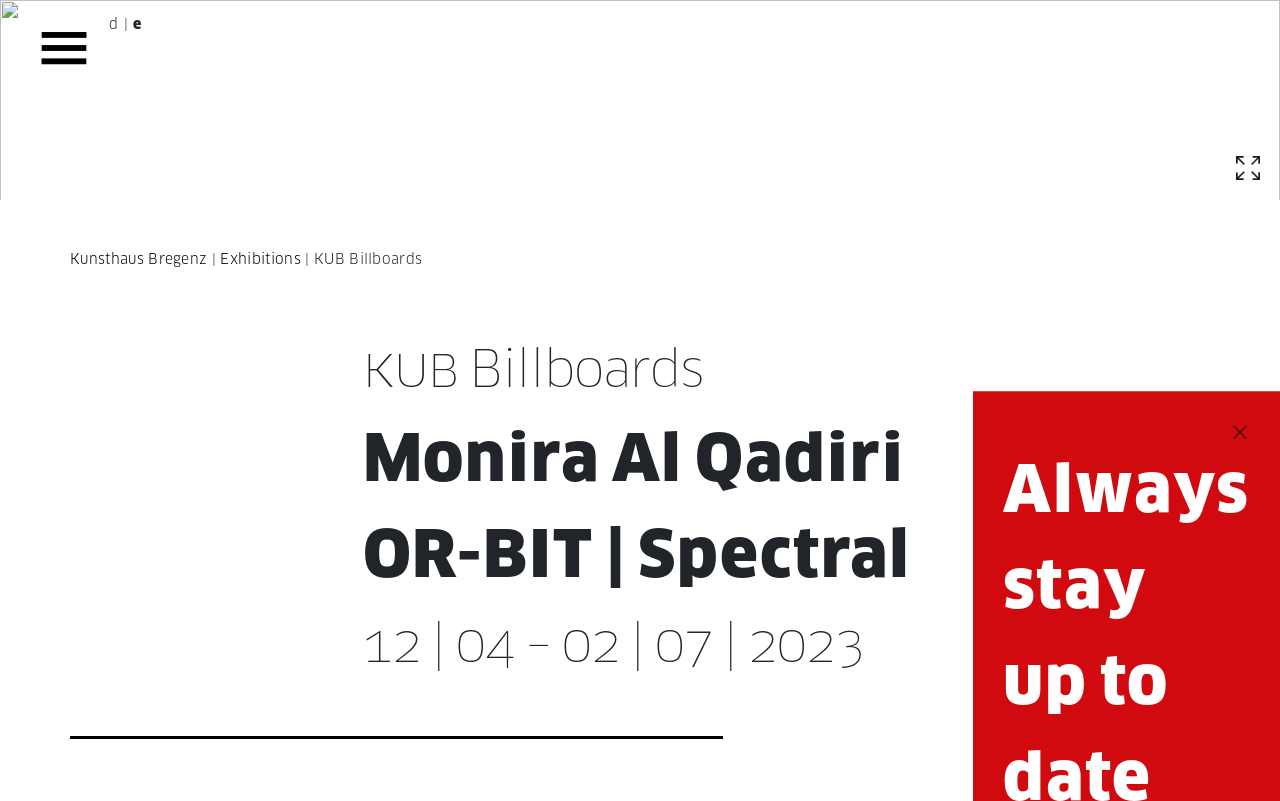Extract the main heading text from the webpage.

Monira Al Qadiri